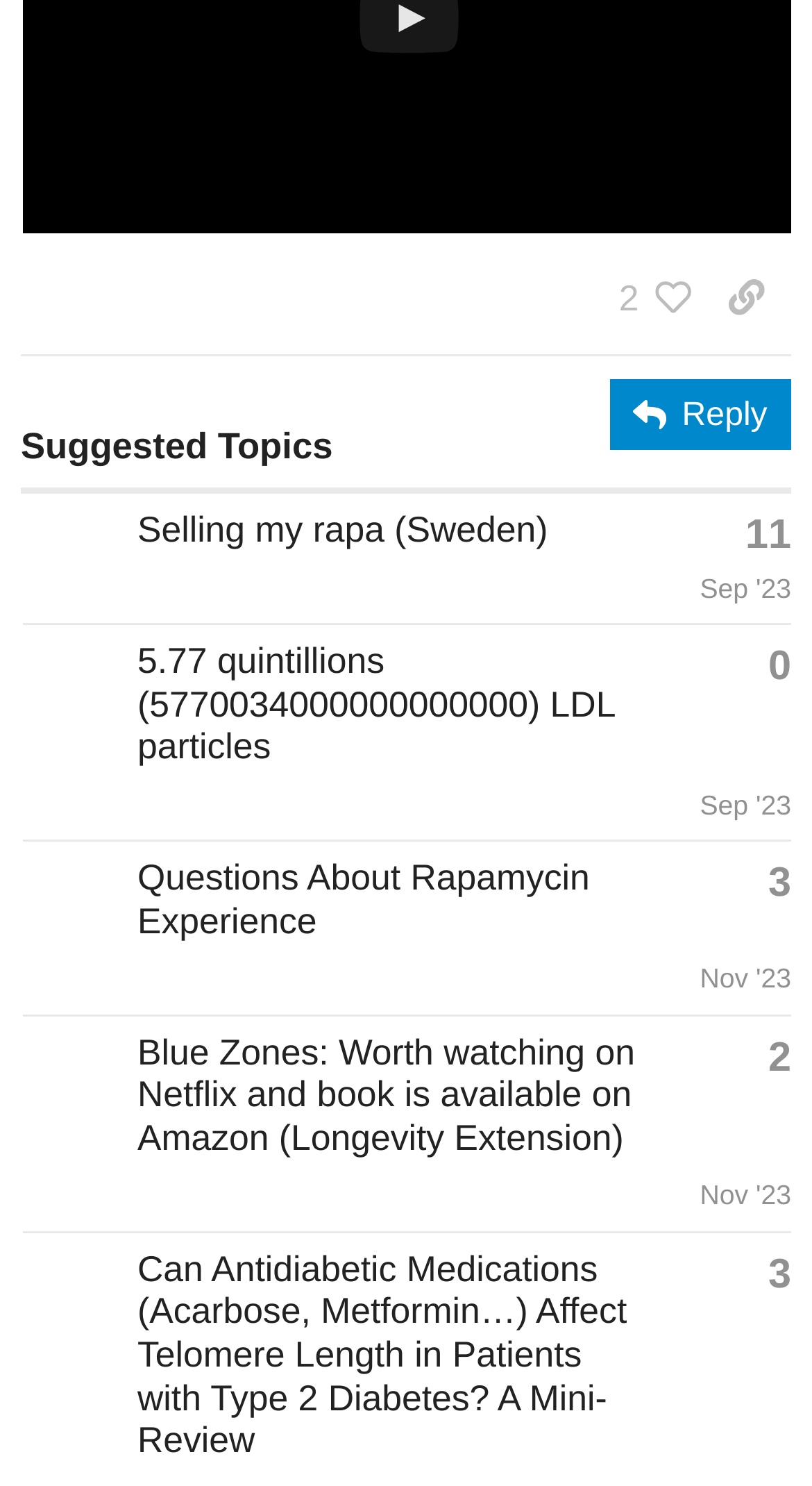Please give the bounding box coordinates of the area that should be clicked to fulfill the following instruction: "View topic '5.77 quintillions (5770034000000000000) LDL particles'". The coordinates should be in the format of four float numbers from 0 to 1, i.e., [left, top, right, bottom].

[0.169, 0.43, 0.757, 0.516]